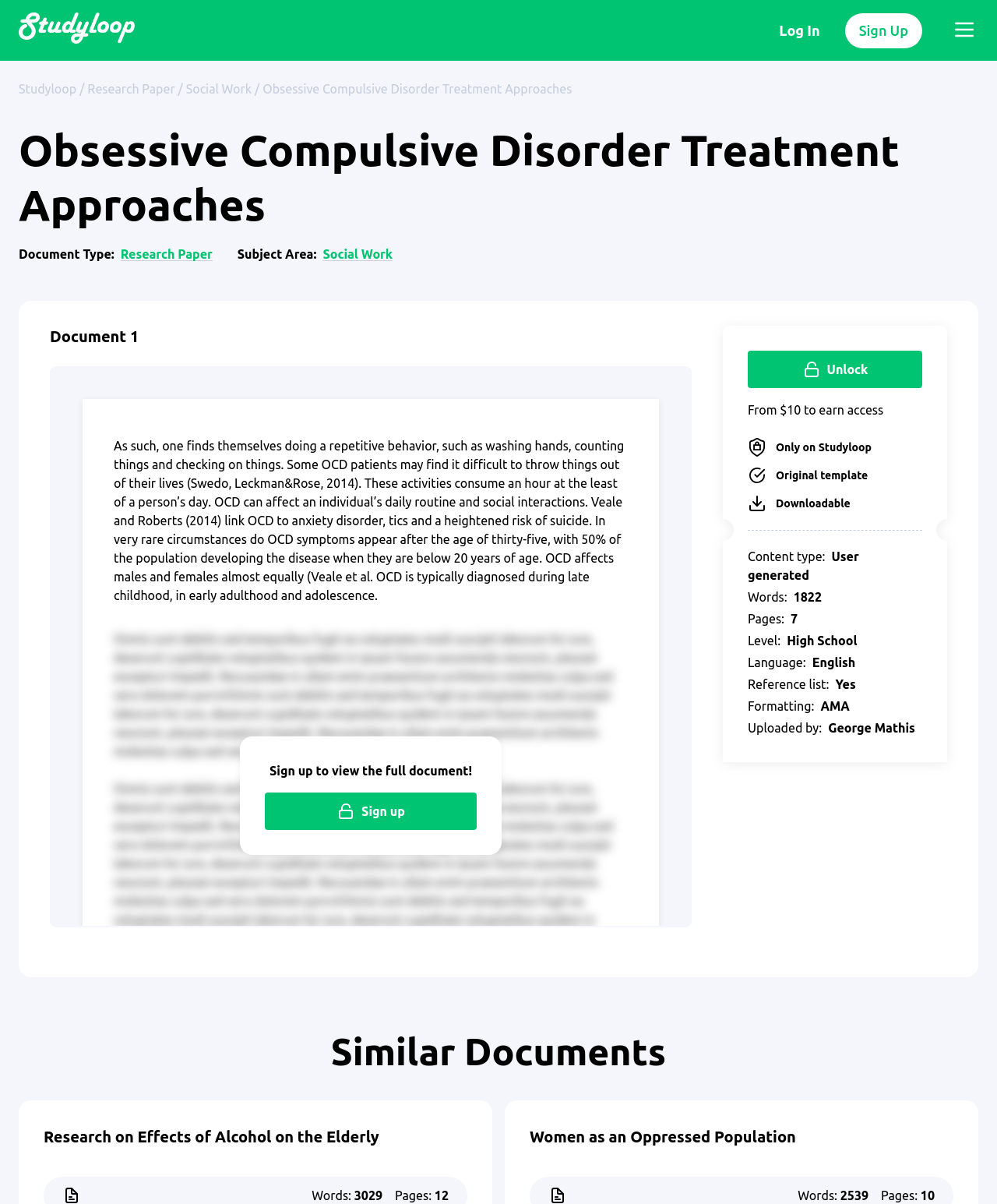Who uploaded the research paper?
Using the details shown in the screenshot, provide a comprehensive answer to the question.

I found this answer by looking at the 'Uploaded by' section, which credits George Mathis as the uploader of the research paper.